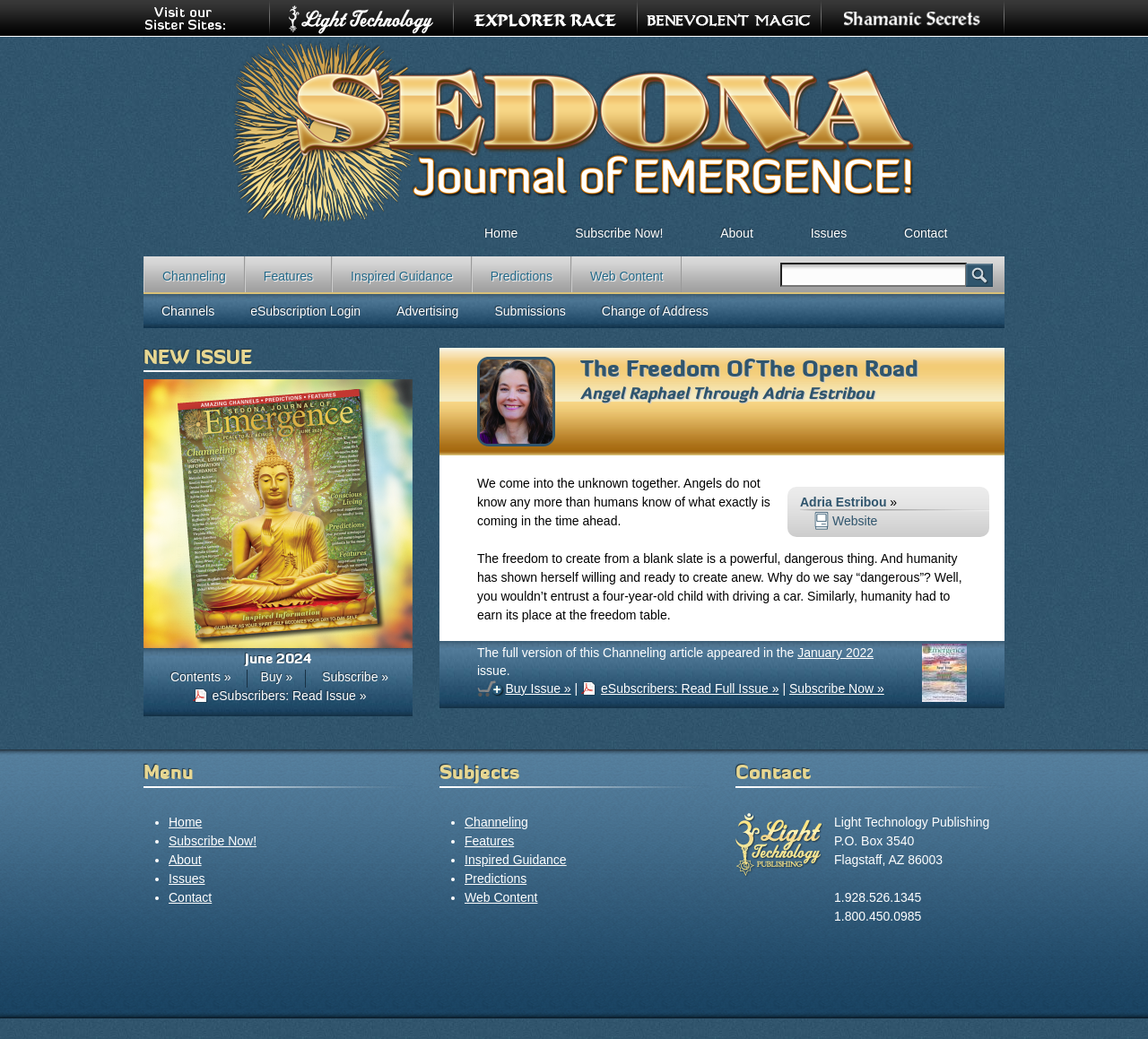Elaborate on the different components and information displayed on the webpage.

The webpage is titled "The Freedom of the Open Road | Sedona Journal" and has a prominent image at the top with the text "Visit our Sister Sites:" followed by four links to sister websites: ShamanicSecrets.com, BenevolentMagic.com, ExplorerRace.com, and LightTechnology.com. Each link has a corresponding image.

Below the sister sites section, there is a navigation menu with links to "Home", "Adria Estribou", and other pages. The main content of the page is divided into two columns. The left column has a heading "The Freedom Of The Open Road Angel Raphael Through Adria Estribou" followed by a paragraph of text that reads "We come into the unknown together. Angels do not know any more than humans know of what exactly is coming in the time ahead. The freedom to create from a blank slate is a powerful, dangerous thing. And humanity has shown herself willing and ready to create anew."

The right column has a section with a heading "NEW ISSUE" and a link to "June 2024" with a corresponding image. Below this section, there are links to "Contents »", "Buy »", "Subscribe »", and "eSubscribers: Read Issue »".

Further down the page, there is a menu section with headings "Menu" and "Subjects" followed by lists of links to various pages, including "Home", "Subscribe Now!", "About", "Issues", "Contact", "Channeling", "Features", "Inspired Guidance", "Predictions", and "Web Content".

At the bottom of the page, there is a section with a heading "Contact" and the text "Light Technology Publishing". There is also a search form with a textbox and a "Search" button.